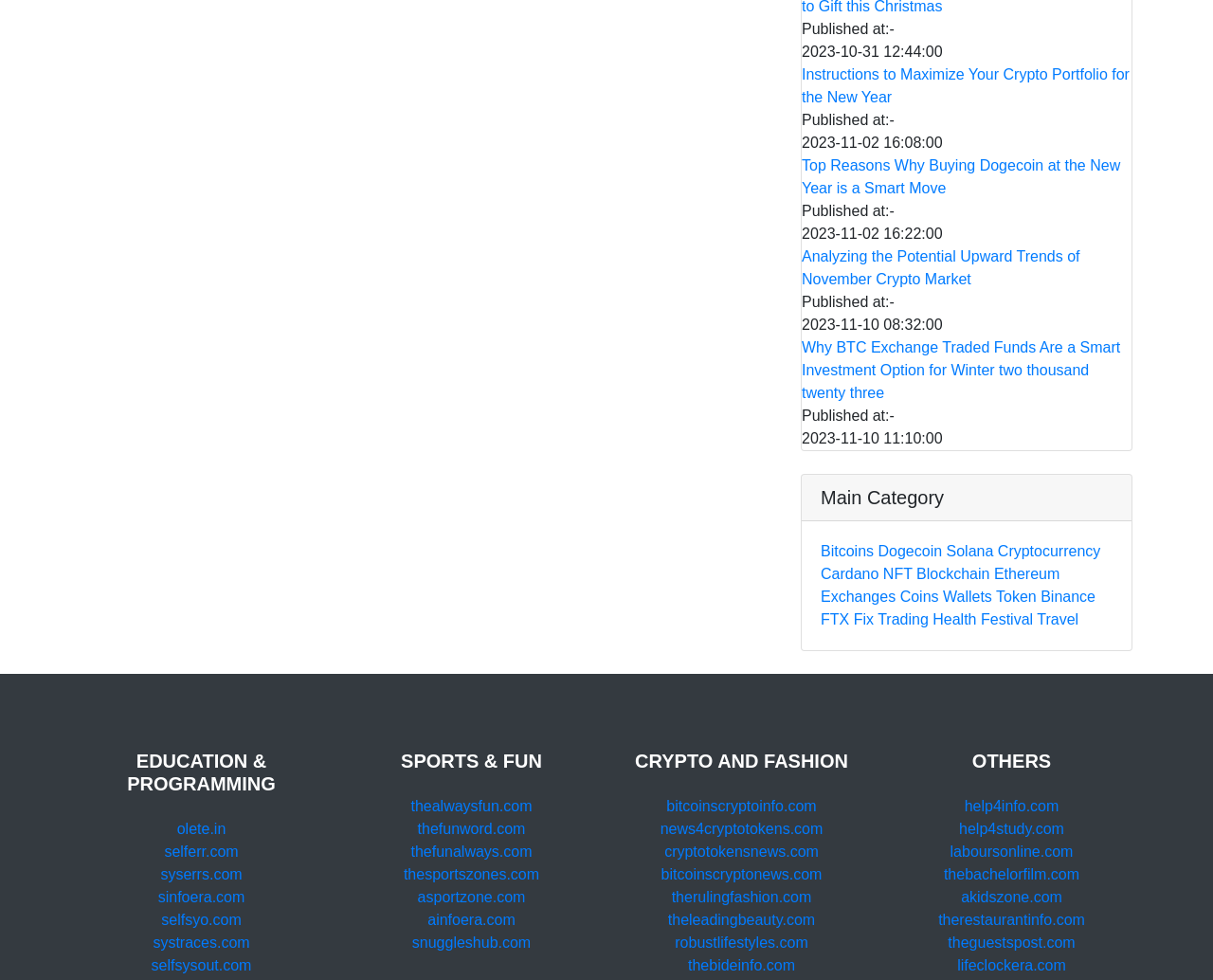Please identify the bounding box coordinates of the element that needs to be clicked to execute the following command: "Visit 'bitcoinscryptoinfo.com'". Provide the bounding box using four float numbers between 0 and 1, formatted as [left, top, right, bottom].

[0.549, 0.814, 0.673, 0.831]